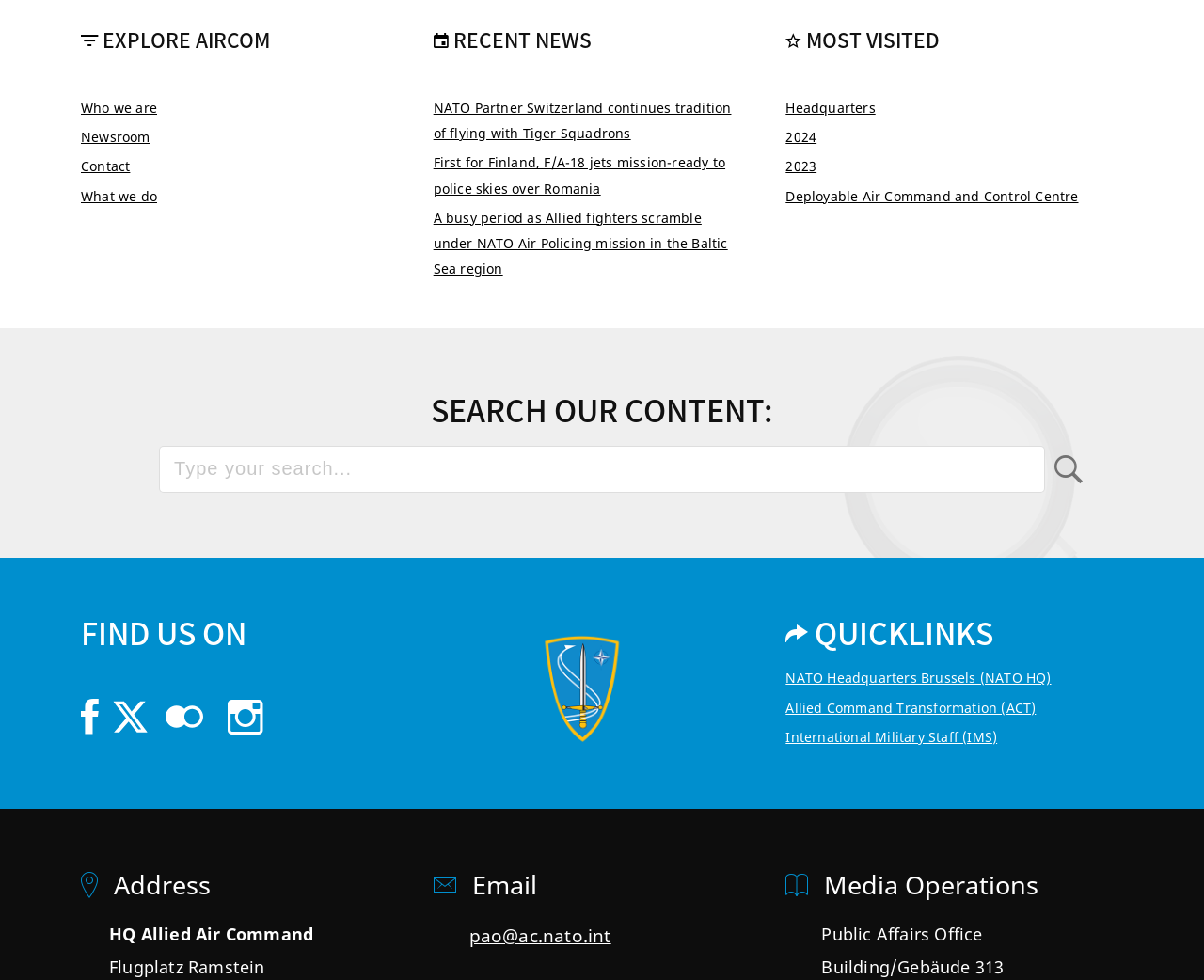Identify the bounding box coordinates of the section that should be clicked to achieve the task described: "Send an email to pao@ac.nato.int".

[0.39, 0.941, 0.508, 0.967]